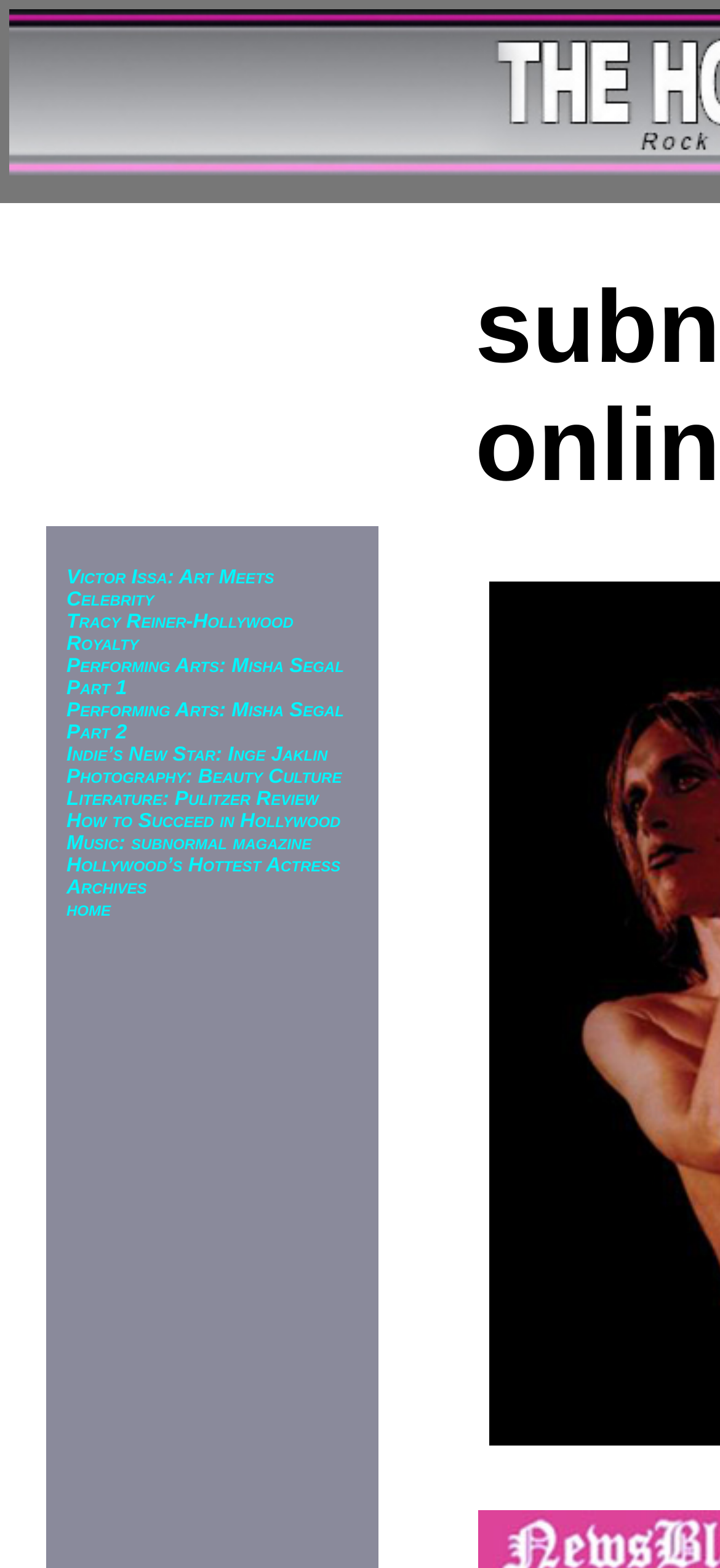What type of content does this website feature?
Refer to the image and provide a detailed answer to the question.

Based on the links provided on the webpage, such as 'Victor Issa: Art Meets Celebrity', 'Tracy Reiner-Hollywood Royalty', and 'Performing Arts: Misha Segal Part 1', it can be inferred that this website features content related to celebrities, art, and the performing arts.